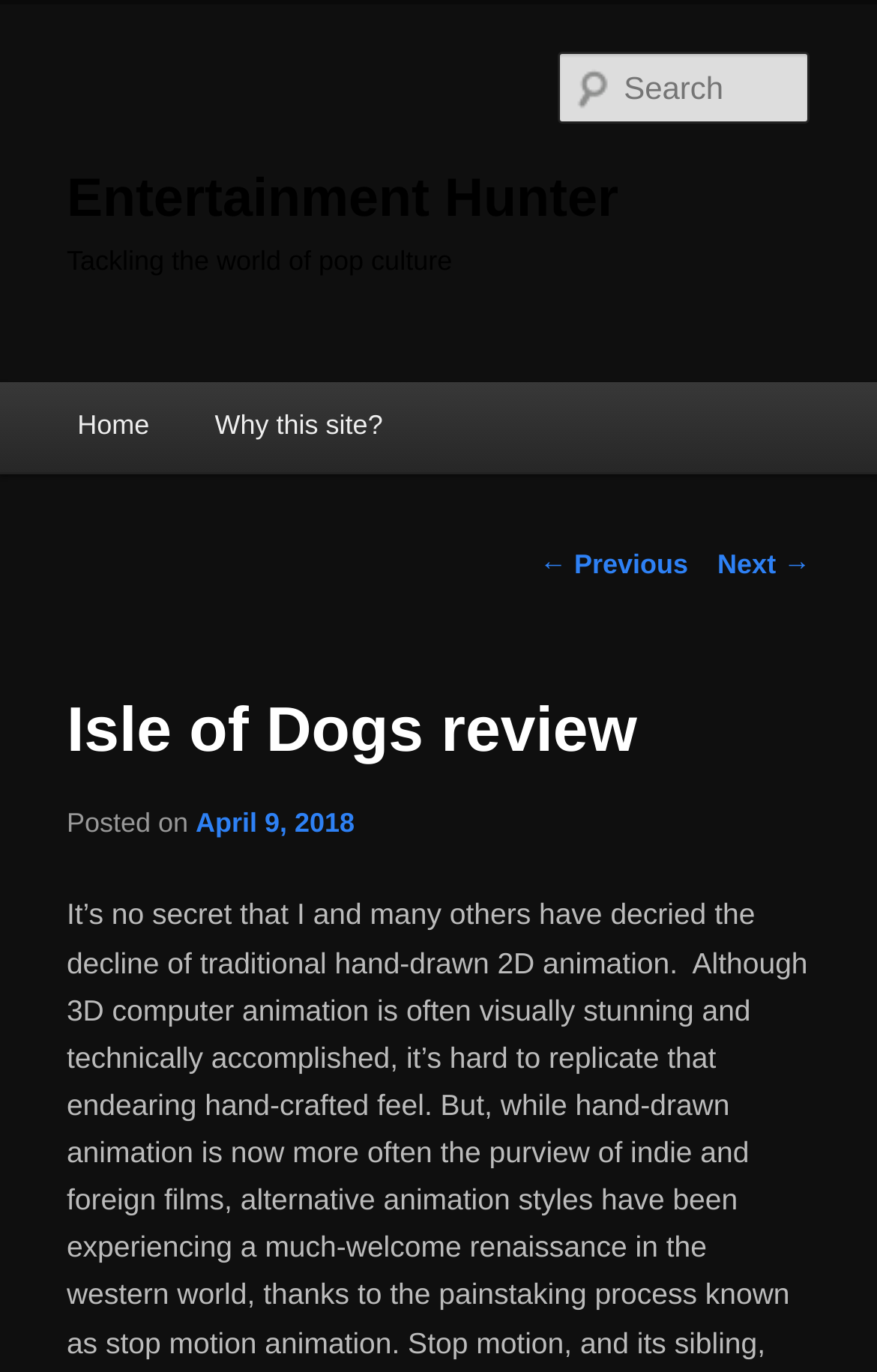What is the title of the current article?
Please provide a full and detailed response to the question.

I found the title of the current article by examining the heading element with the text 'Isle of Dogs review' which is located in the main content area of the webpage.